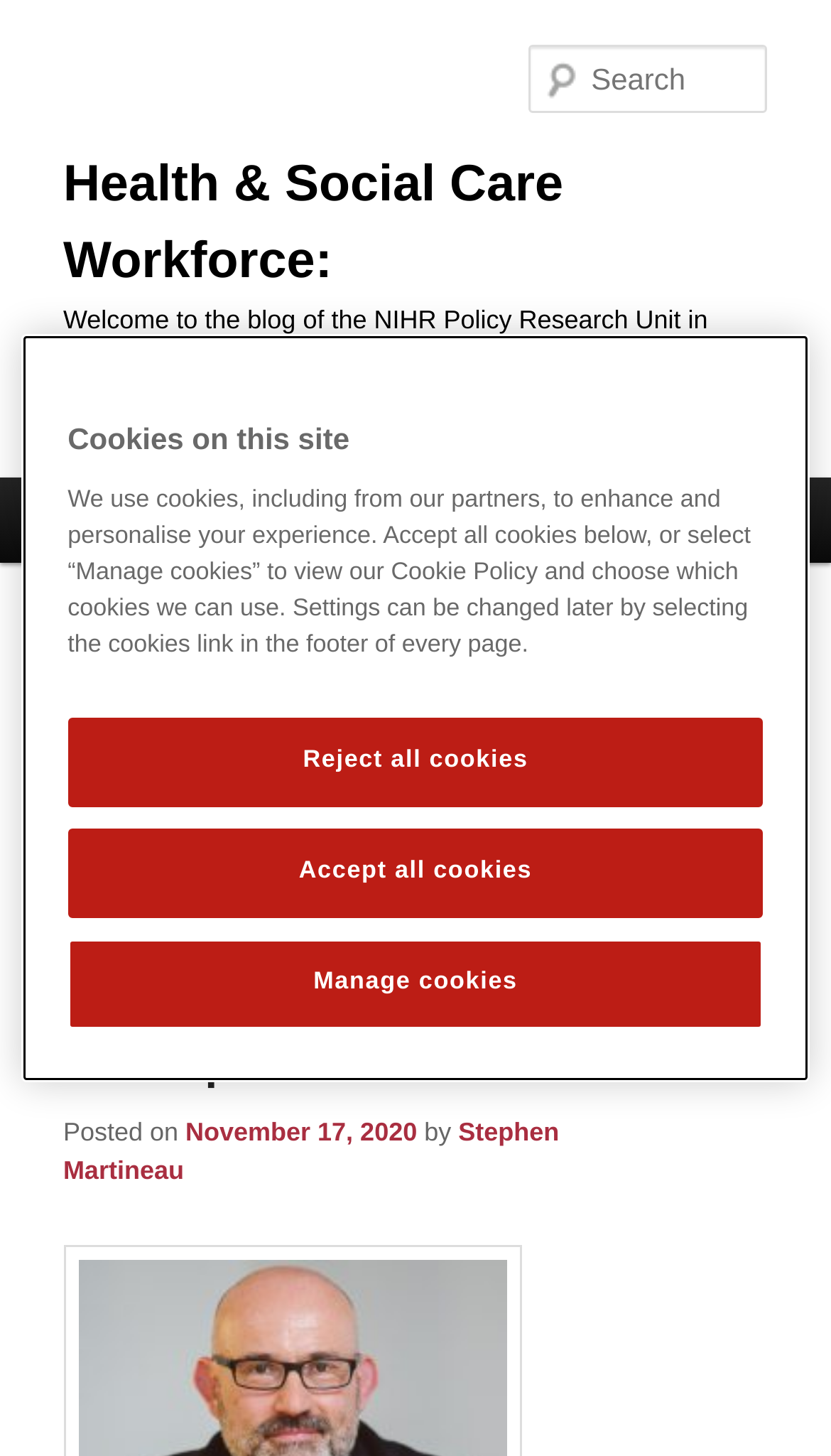Please find and provide the title of the webpage.

Health & Social Care Workforce: